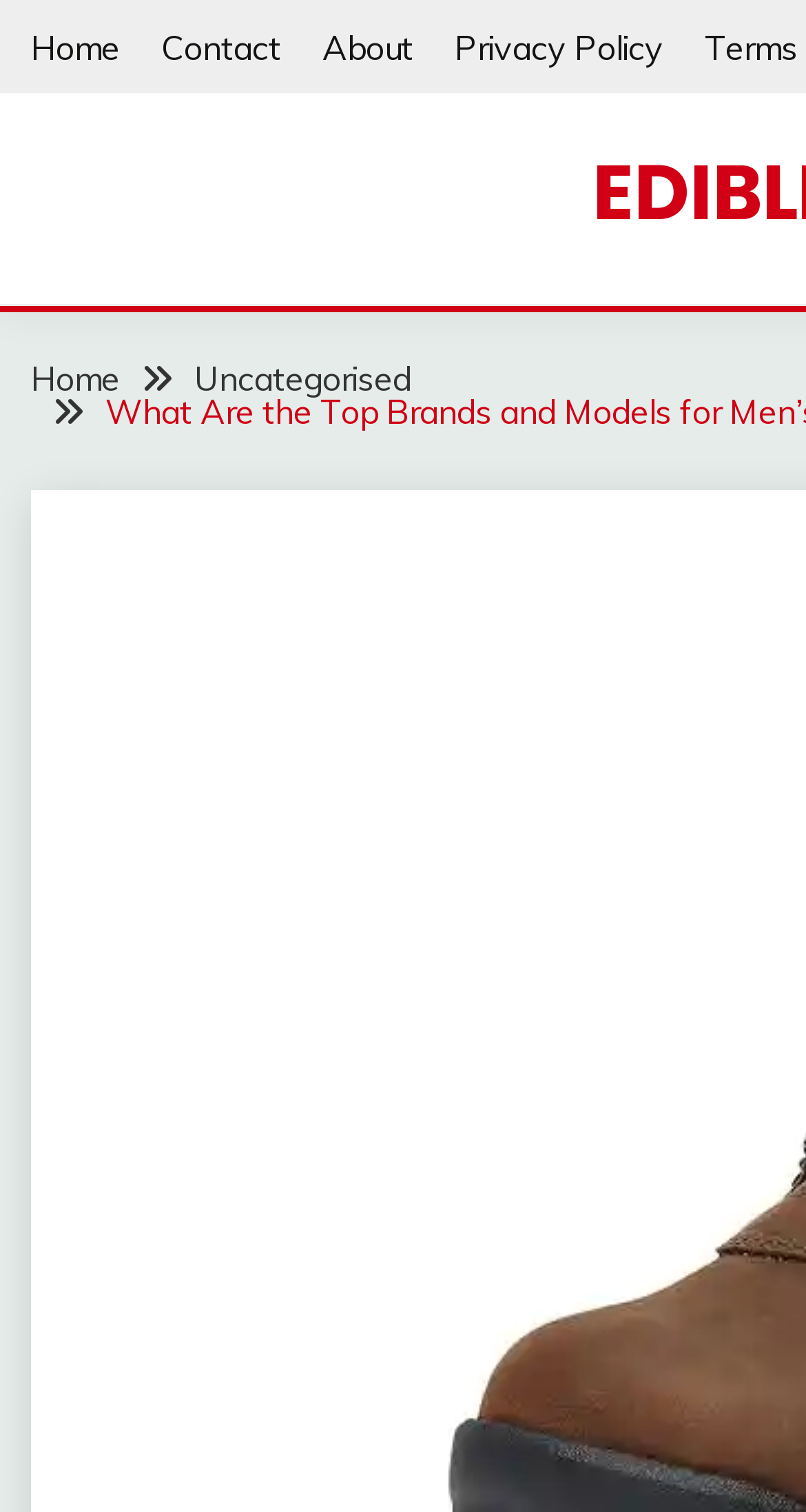How many sub-links are under 'Cambridge Soundworks'?
Please use the visual content to give a single word or phrase answer.

2